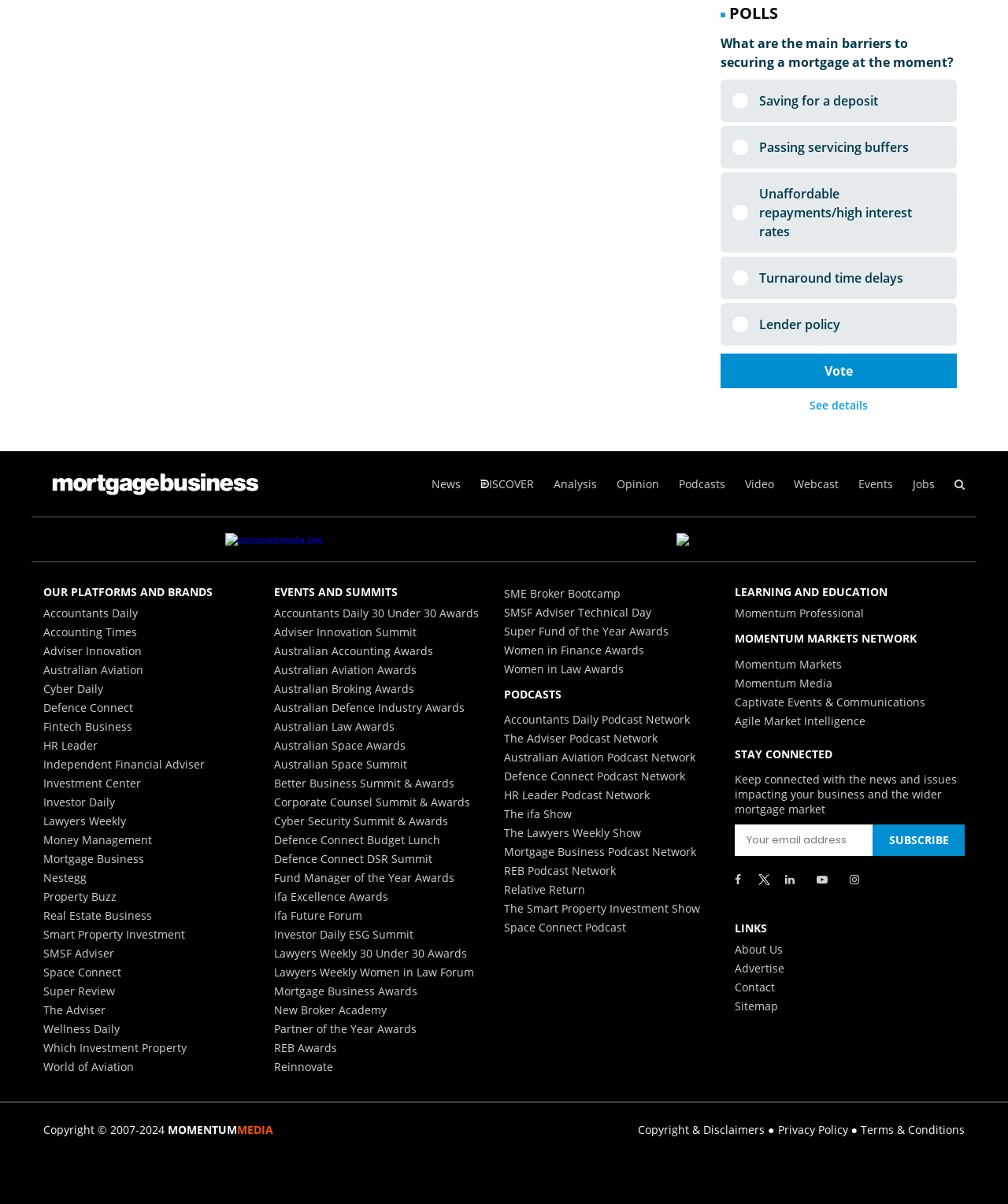Use a single word or phrase to answer the following:
What is the logo of the website?

Mortgage Business logo